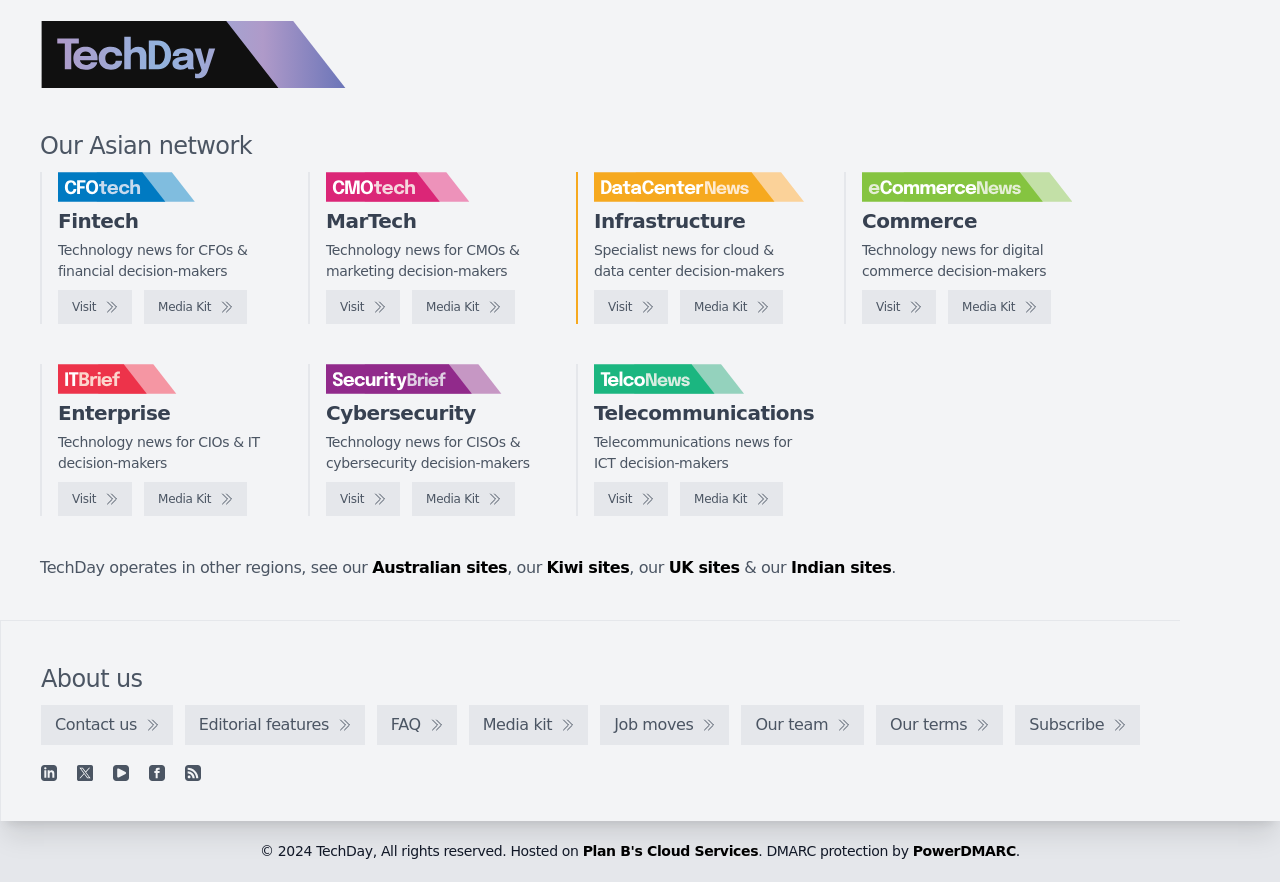What is the category of news for CMOs and marketing decision-makers?
Look at the image and answer the question using a single word or phrase.

MarTech